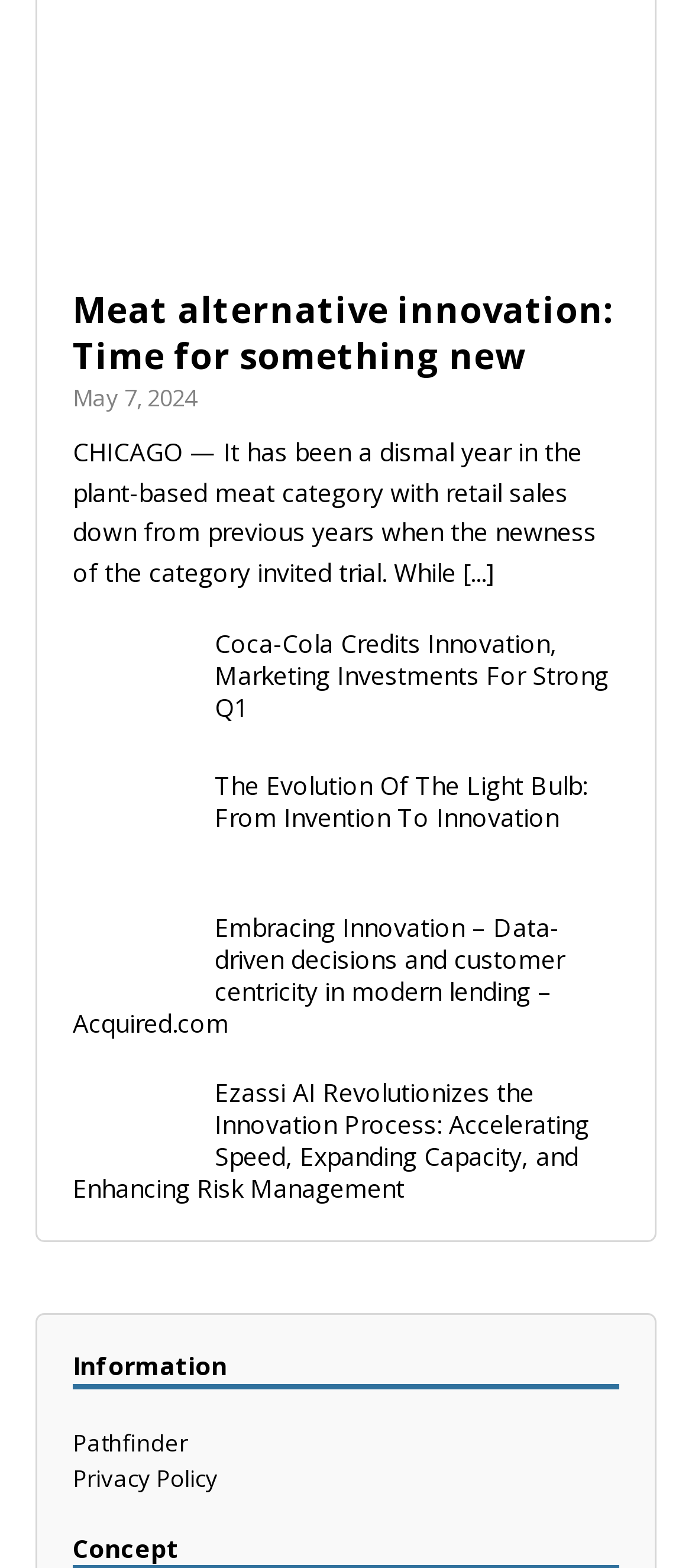What is the topic of the first article?
From the details in the image, answer the question comprehensively.

I found the topic 'Meat alternative innovation' in the heading element with bounding box coordinates [0.105, 0.184, 0.895, 0.243] which is located at the top of the webpage.